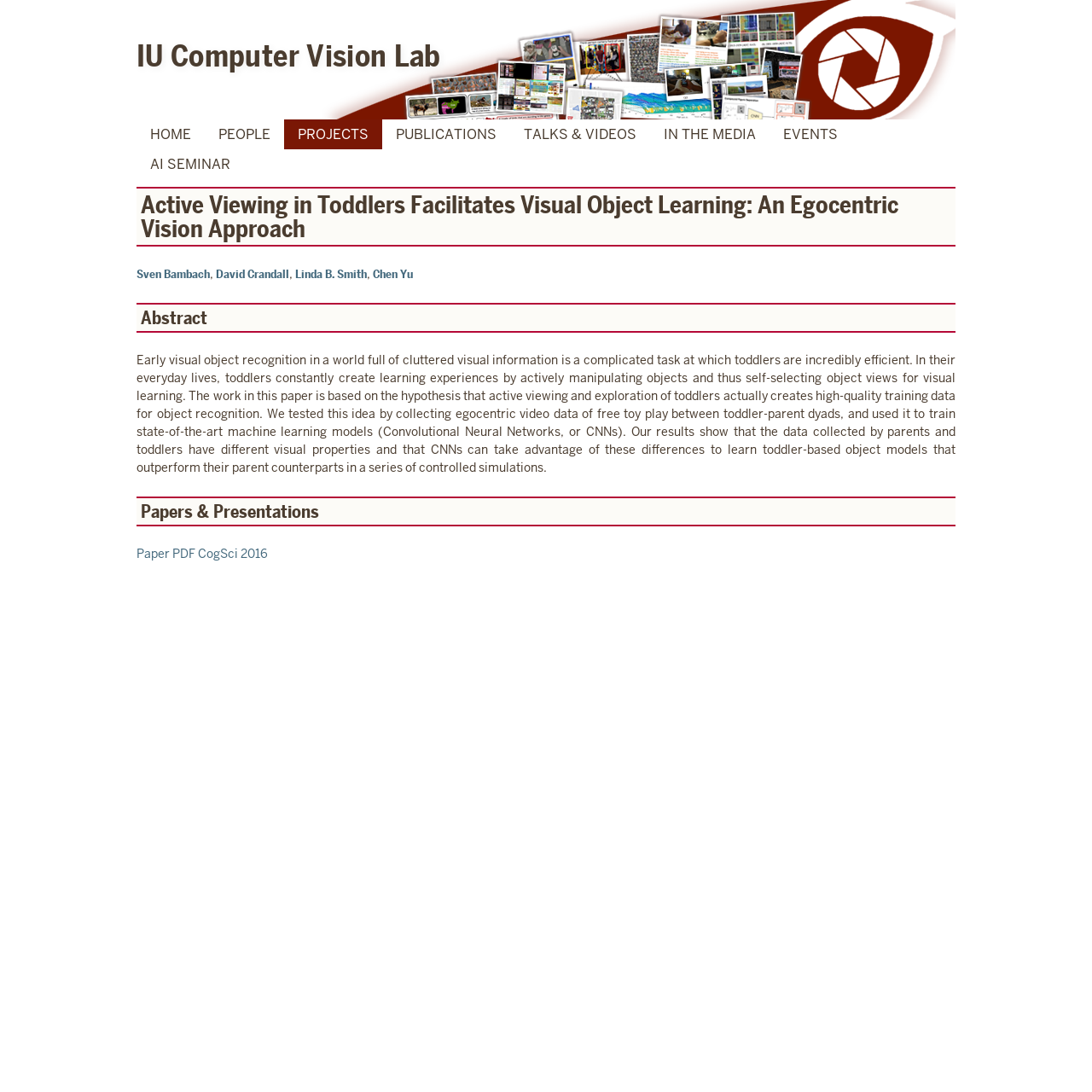How many authors are listed for the paper?
Using the image, provide a concise answer in one word or a short phrase.

4